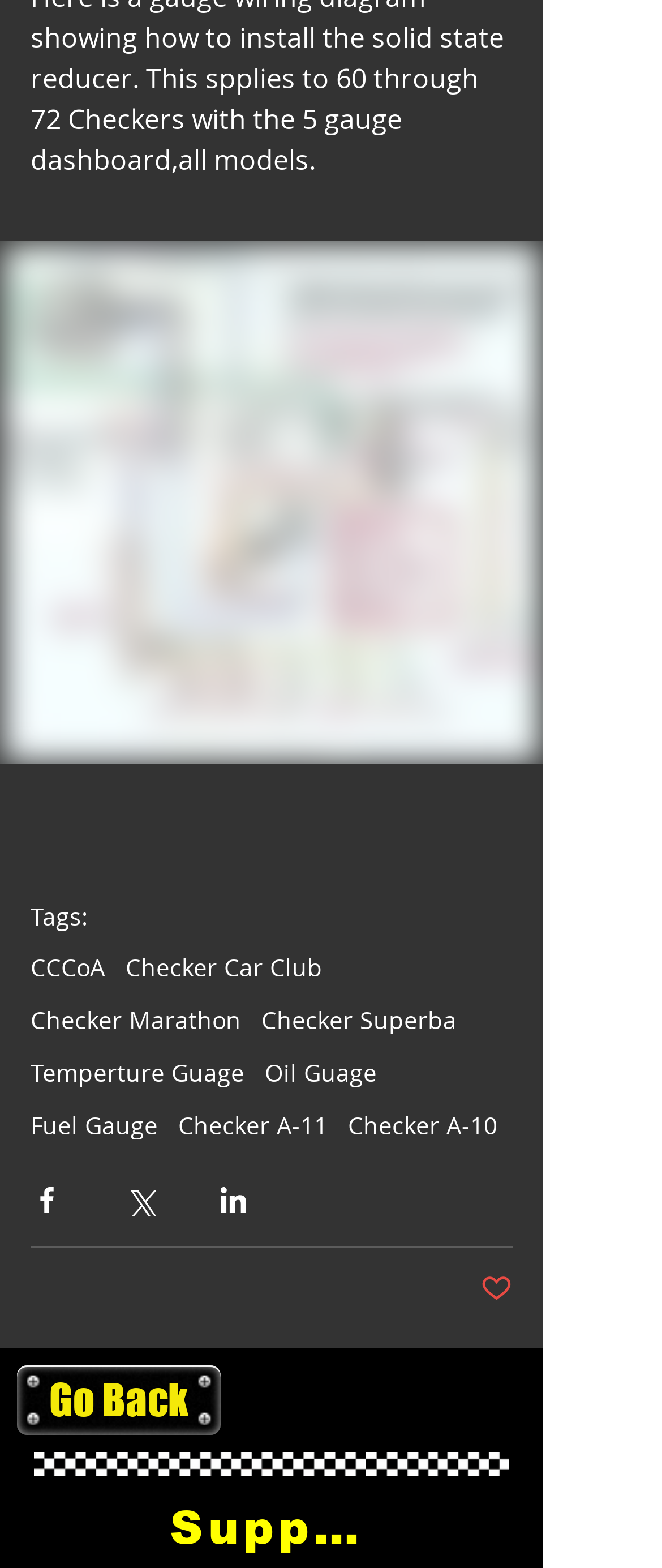Please locate the bounding box coordinates of the element that should be clicked to complete the given instruction: "Share via Facebook".

[0.046, 0.755, 0.095, 0.776]